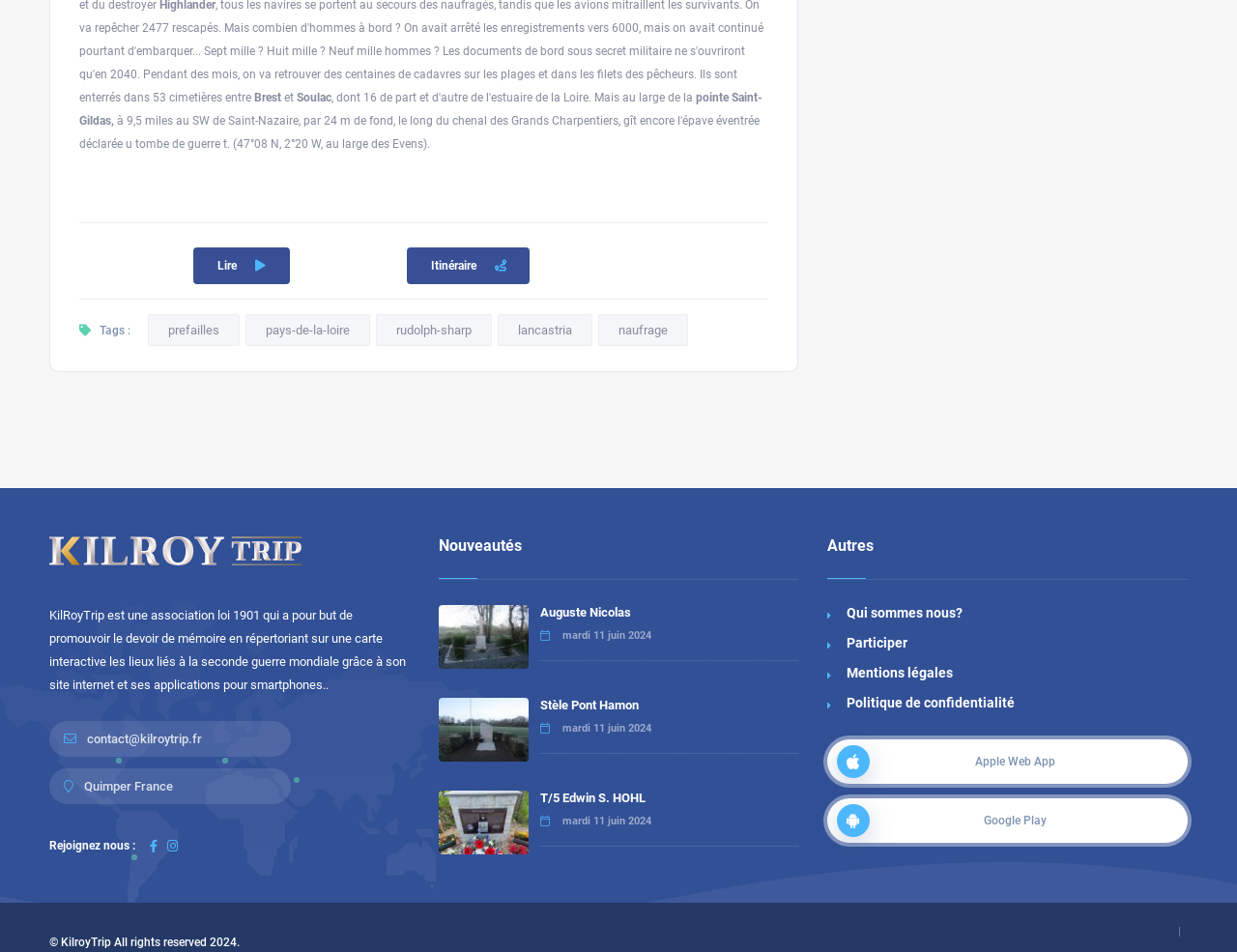Please provide a comprehensive response to the question below by analyzing the image: 
What is the date of the events mentioned?

The date of the events mentioned is 'mardi 11 juin 2024' which is mentioned multiple times on the webpage, specifically in the sections 'Nouveautés' and 'Autres'.